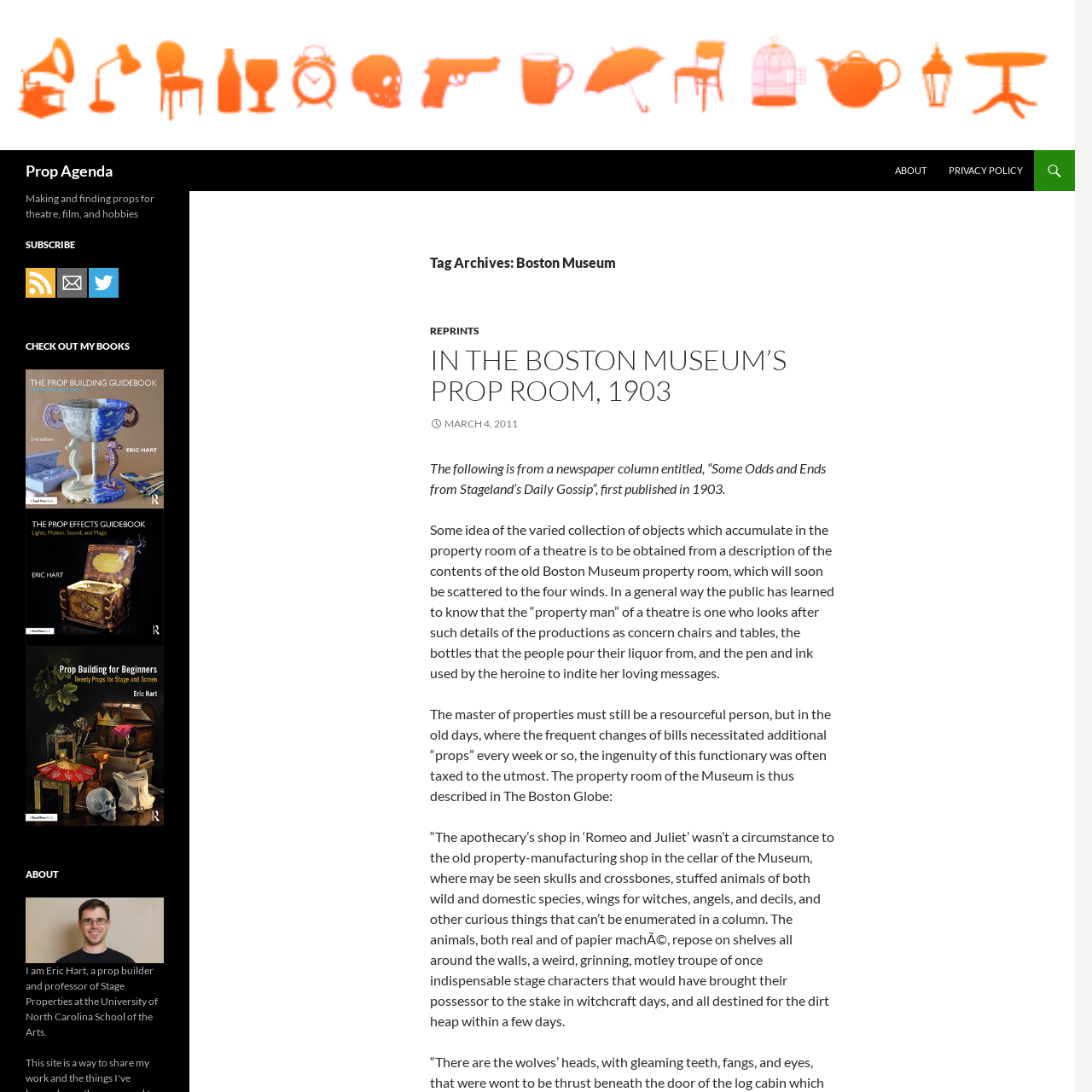Determine the coordinates of the bounding box for the clickable area needed to execute this instruction: "Click on the NEWS link".

None